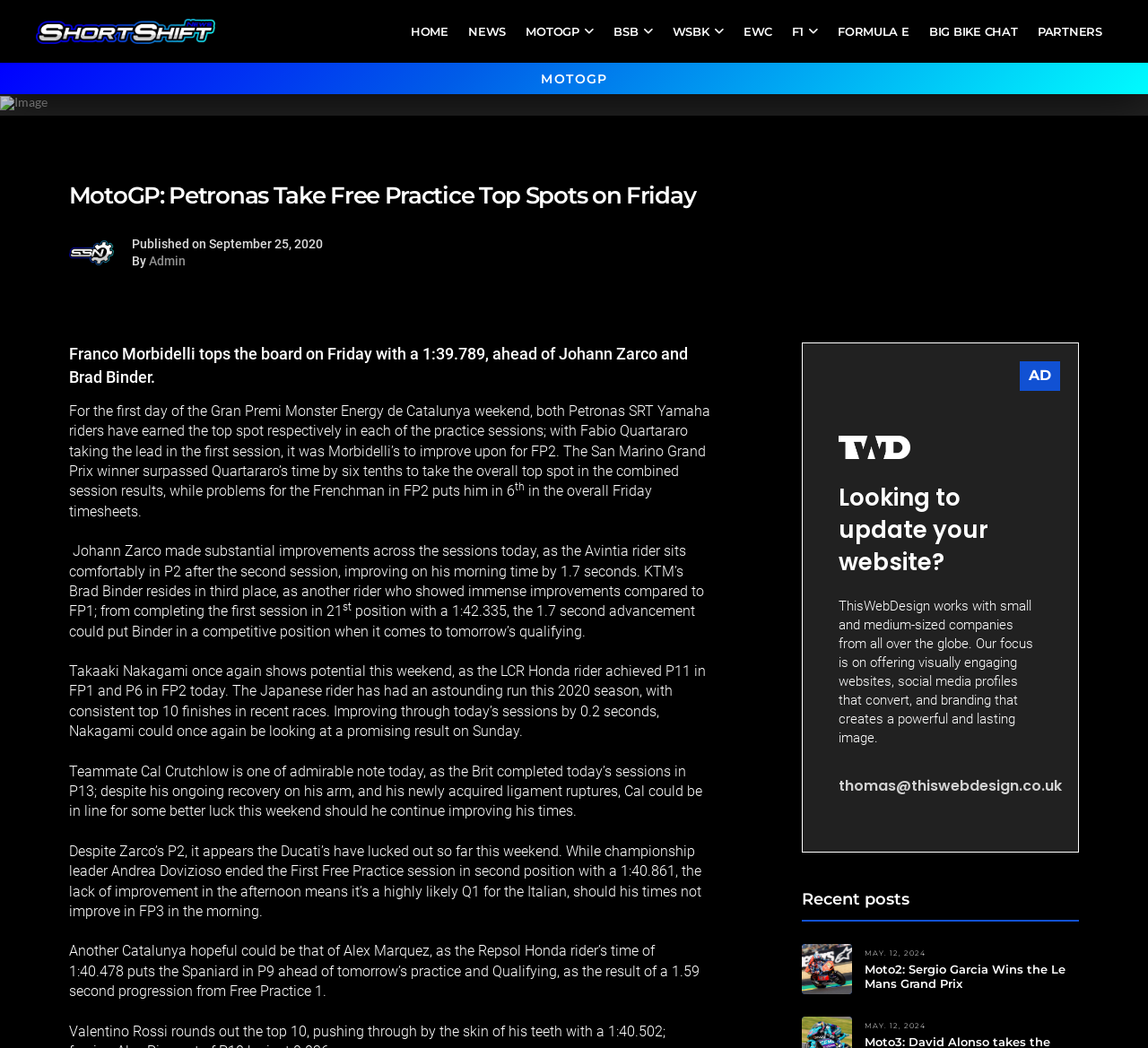Specify the bounding box coordinates of the region I need to click to perform the following instruction: "Click the HOME link". The coordinates must be four float numbers in the range of 0 to 1, i.e., [left, top, right, bottom].

[0.349, 0.0, 0.399, 0.06]